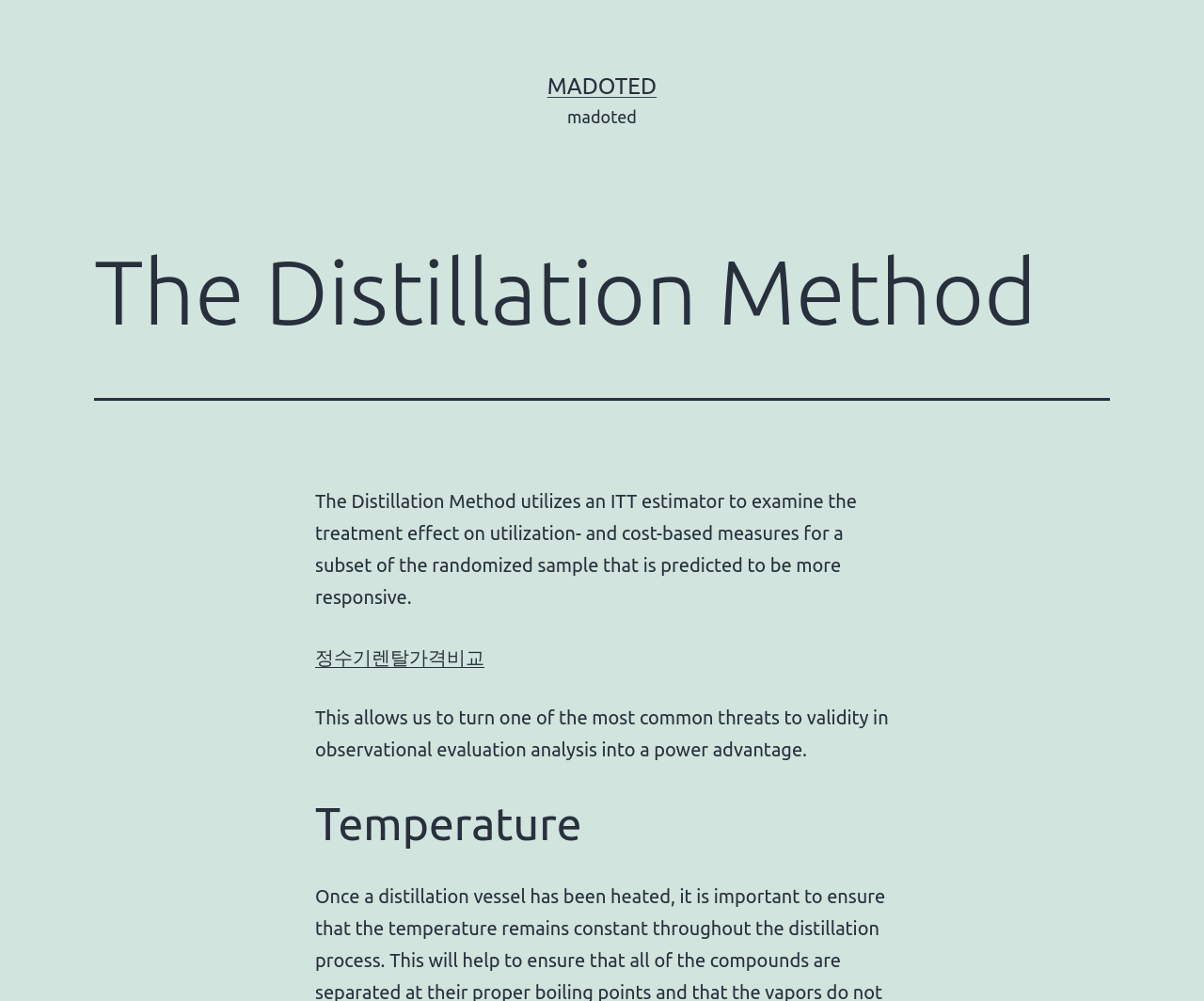What is the Distillation Method used for?
Based on the image, provide your answer in one word or phrase.

examining treatment effect